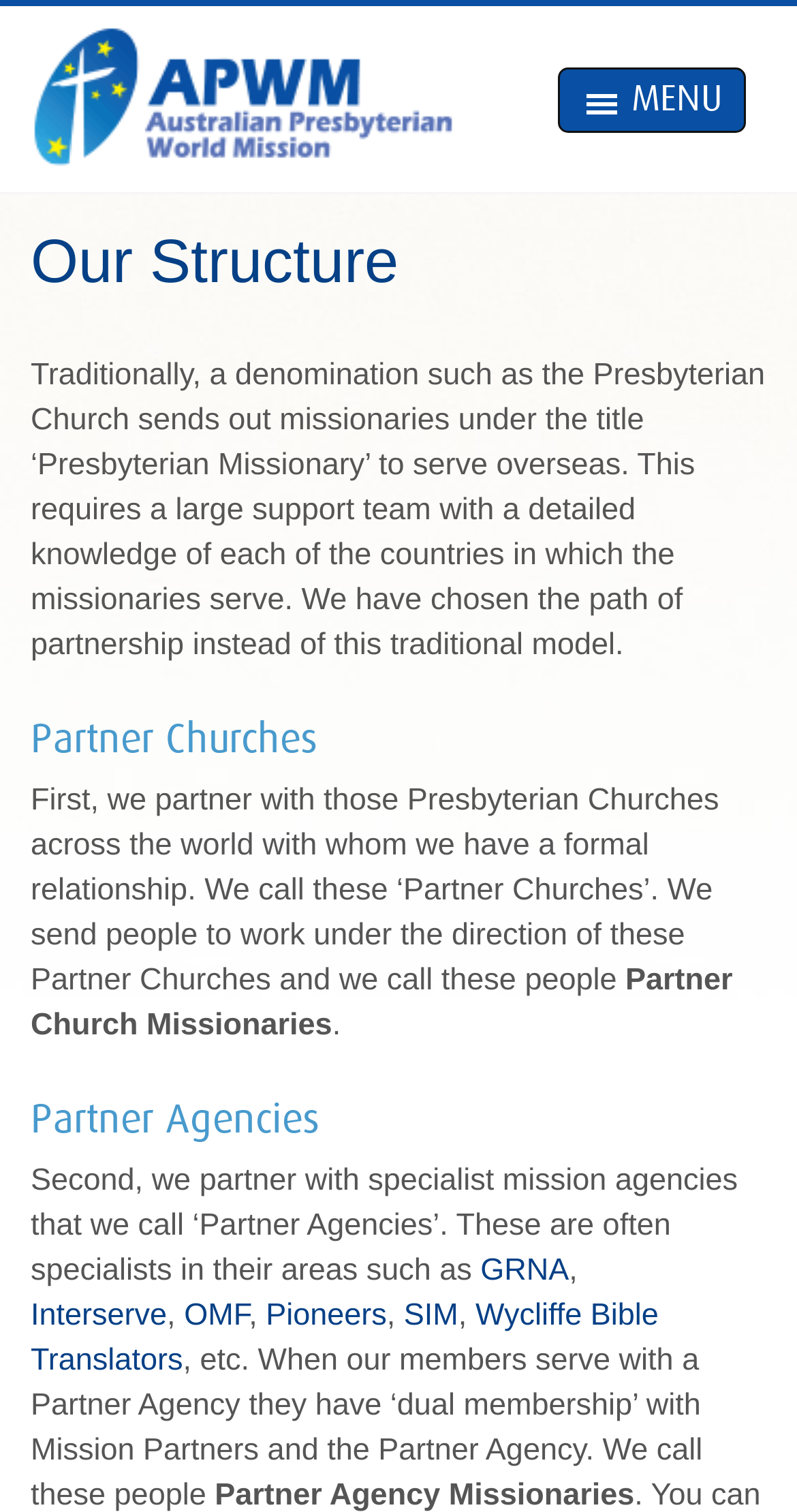What is the traditional model of missionary work?
Use the image to give a comprehensive and detailed response to the question.

The webpage describes the traditional model of missionary work as one in which a denomination such as the Presbyterian Church sends out missionaries under the title 'Presbyterian Missionary' to serve overseas. This model requires a large support team with detailed knowledge of each country in which the missionaries serve.